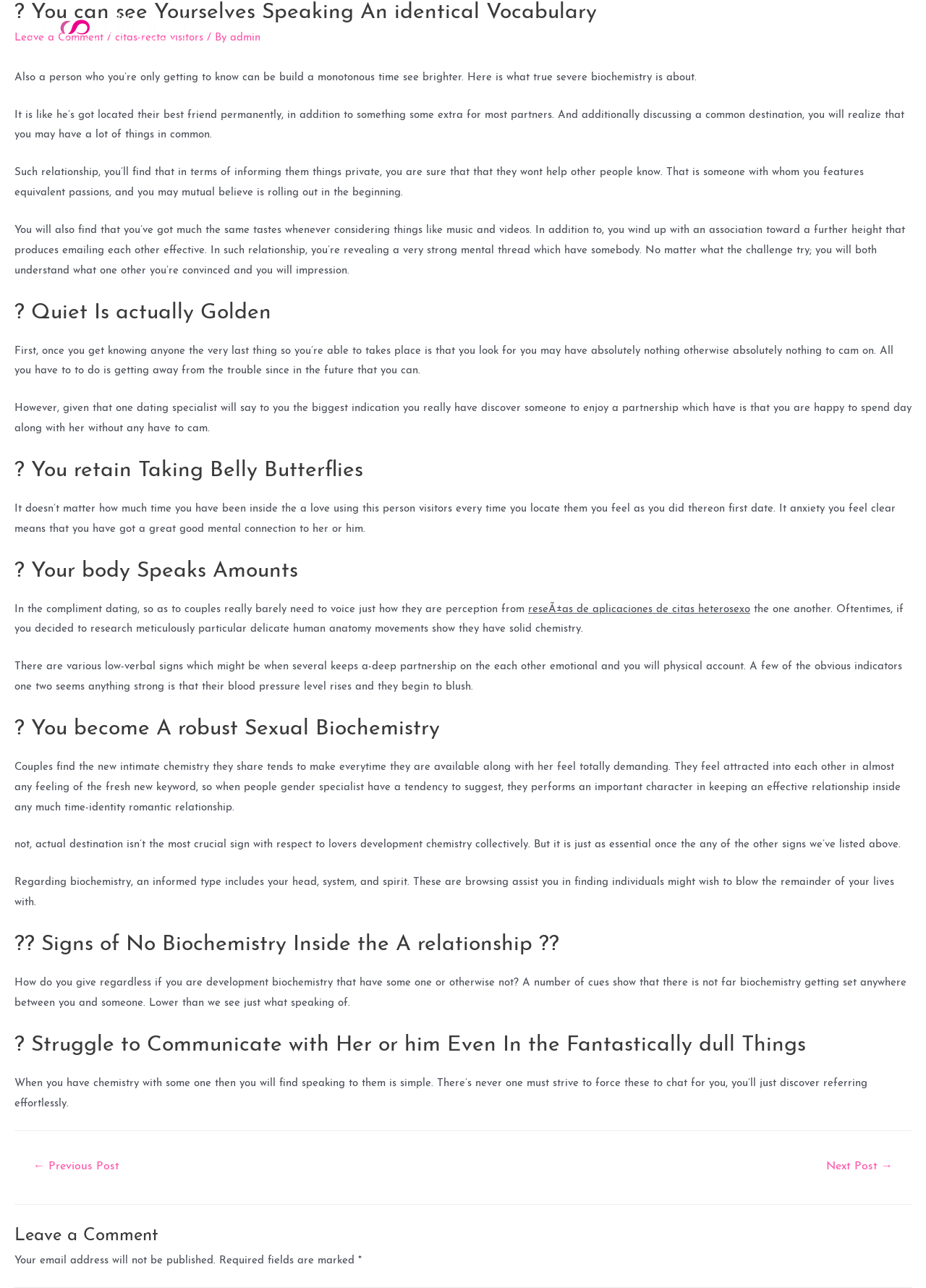Locate the bounding box coordinates for the element described below: "Why It Is Important". The coordinates must be four float values between 0 and 1, formatted as [left, top, right, bottom].

[0.845, 0.001, 0.973, 0.041]